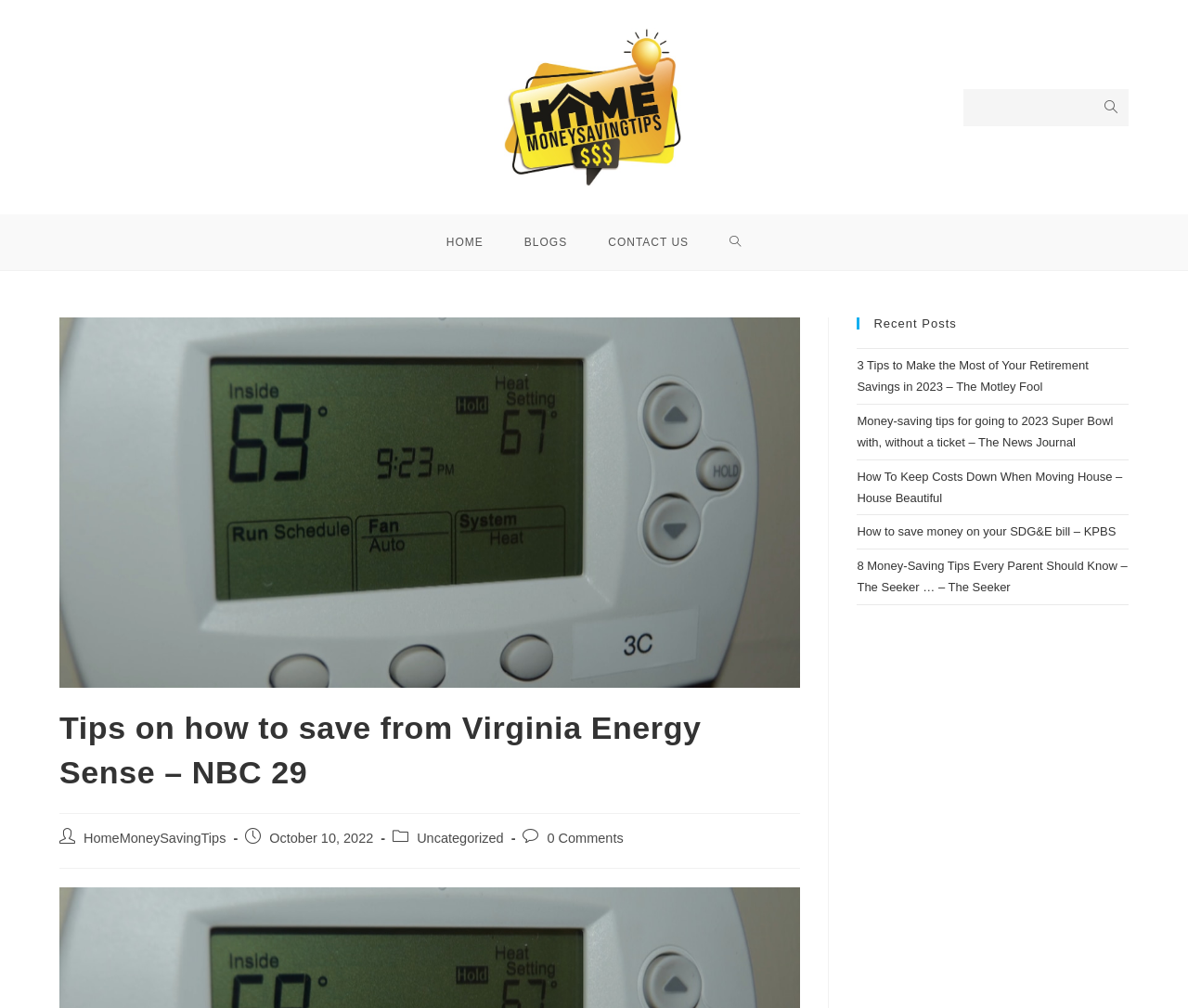Please pinpoint the bounding box coordinates for the region I should click to adhere to this instruction: "Contact us".

[0.495, 0.213, 0.597, 0.268]